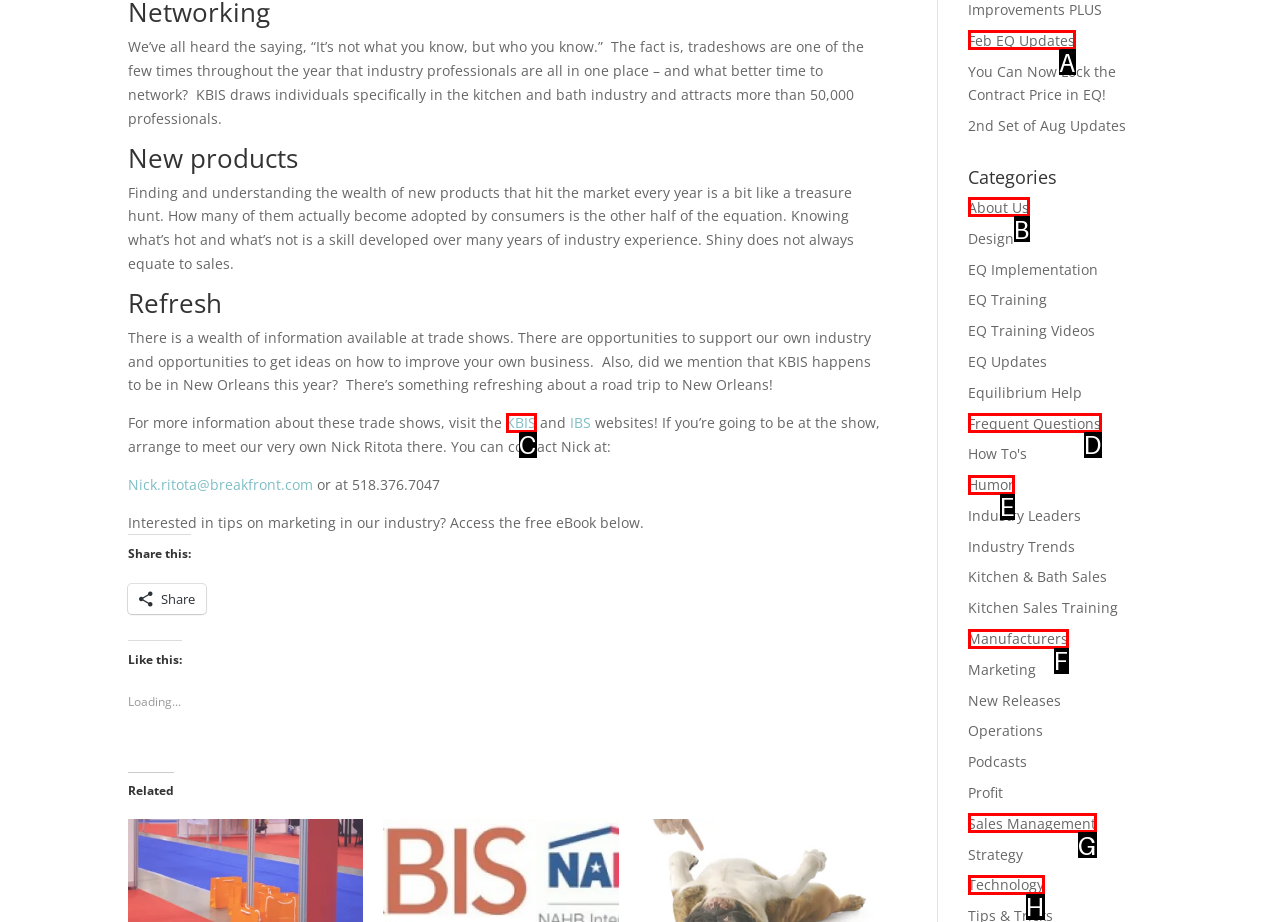Find the HTML element that corresponds to the description: Technology. Indicate your selection by the letter of the appropriate option.

H